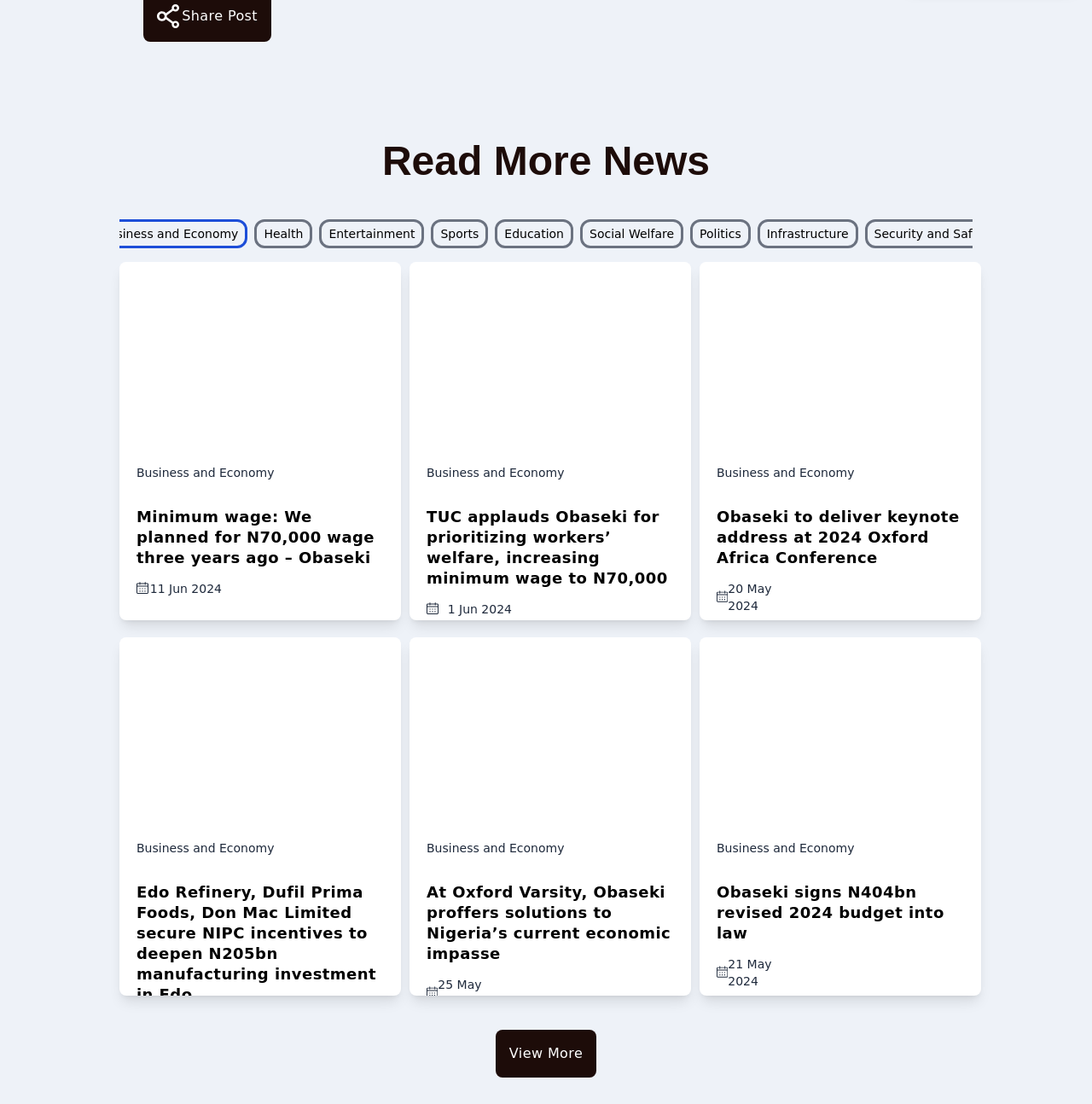Please provide the bounding box coordinates for the element that needs to be clicked to perform the instruction: "Click on 'Politics'". The coordinates must consist of four float numbers between 0 and 1, formatted as [left, top, right, bottom].

[0.632, 0.199, 0.687, 0.225]